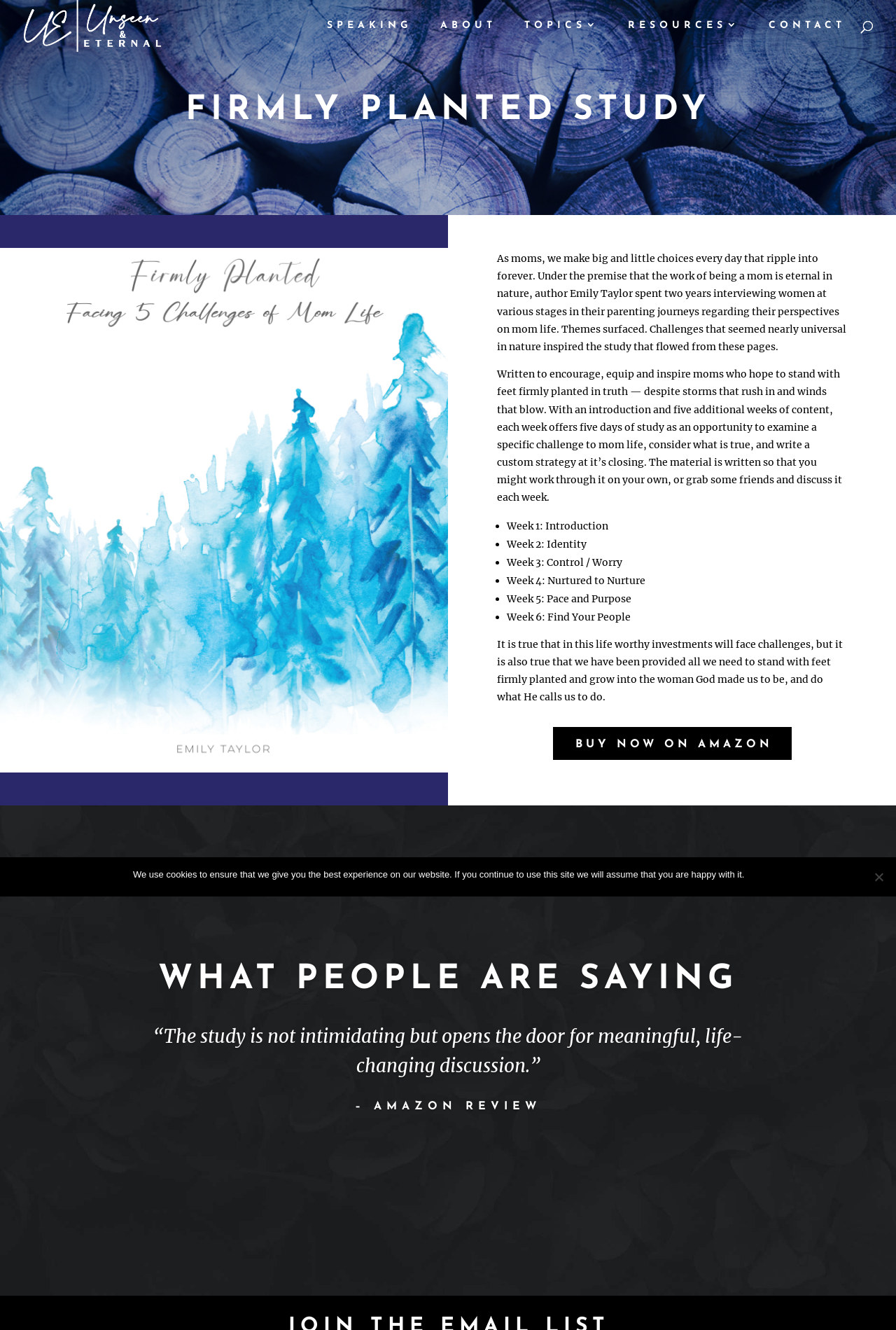Based on the image, provide a detailed and complete answer to the question: 
Where can the study be purchased?

The webpage includes a 'BUY NOW ON AMAZON' link, indicating that the study can be purchased on the Amazon platform.